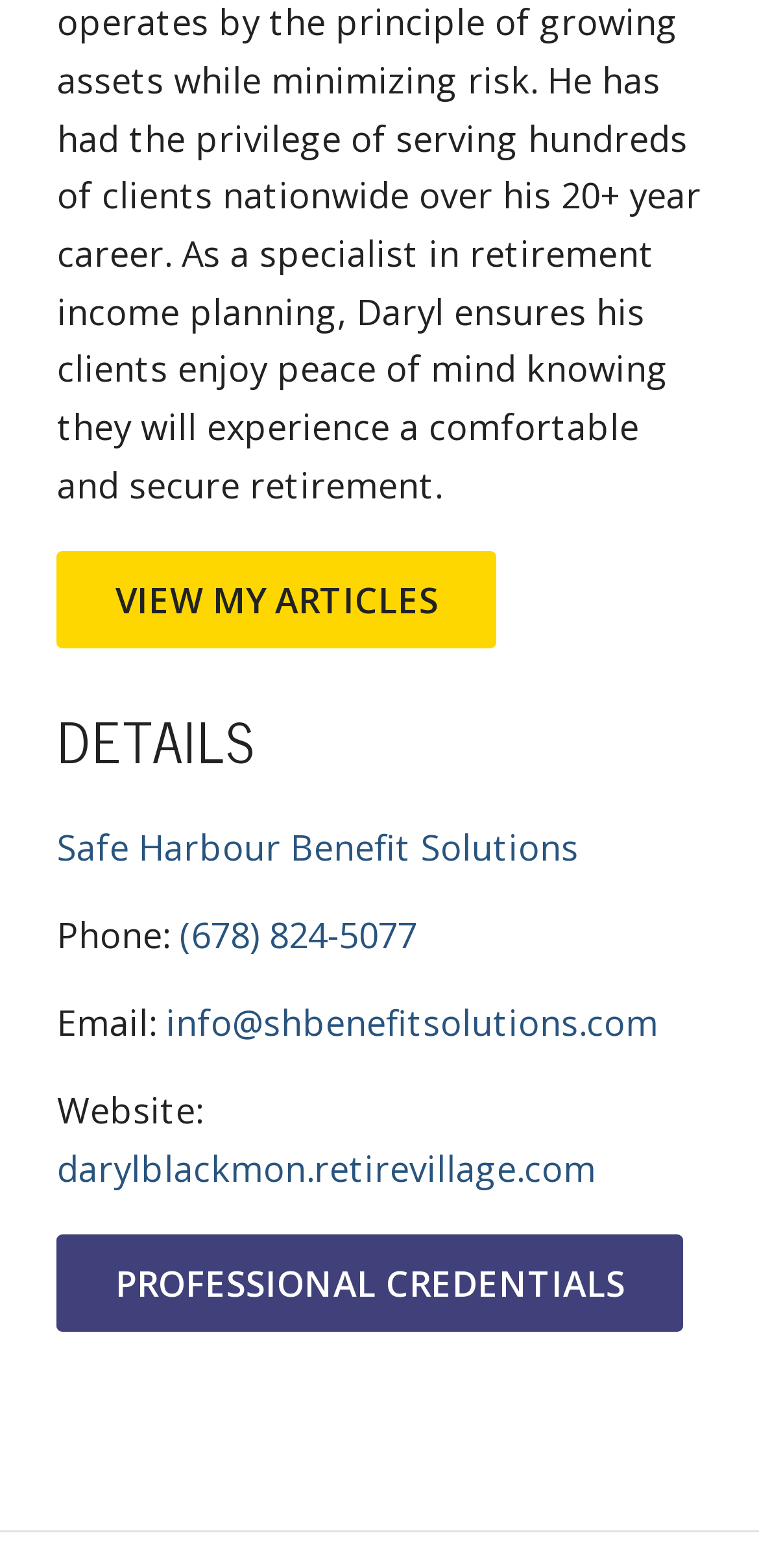Given the element description "PROFESSIONAL CREDENTIALS" in the screenshot, predict the bounding box coordinates of that UI element.

[0.075, 0.787, 0.901, 0.85]